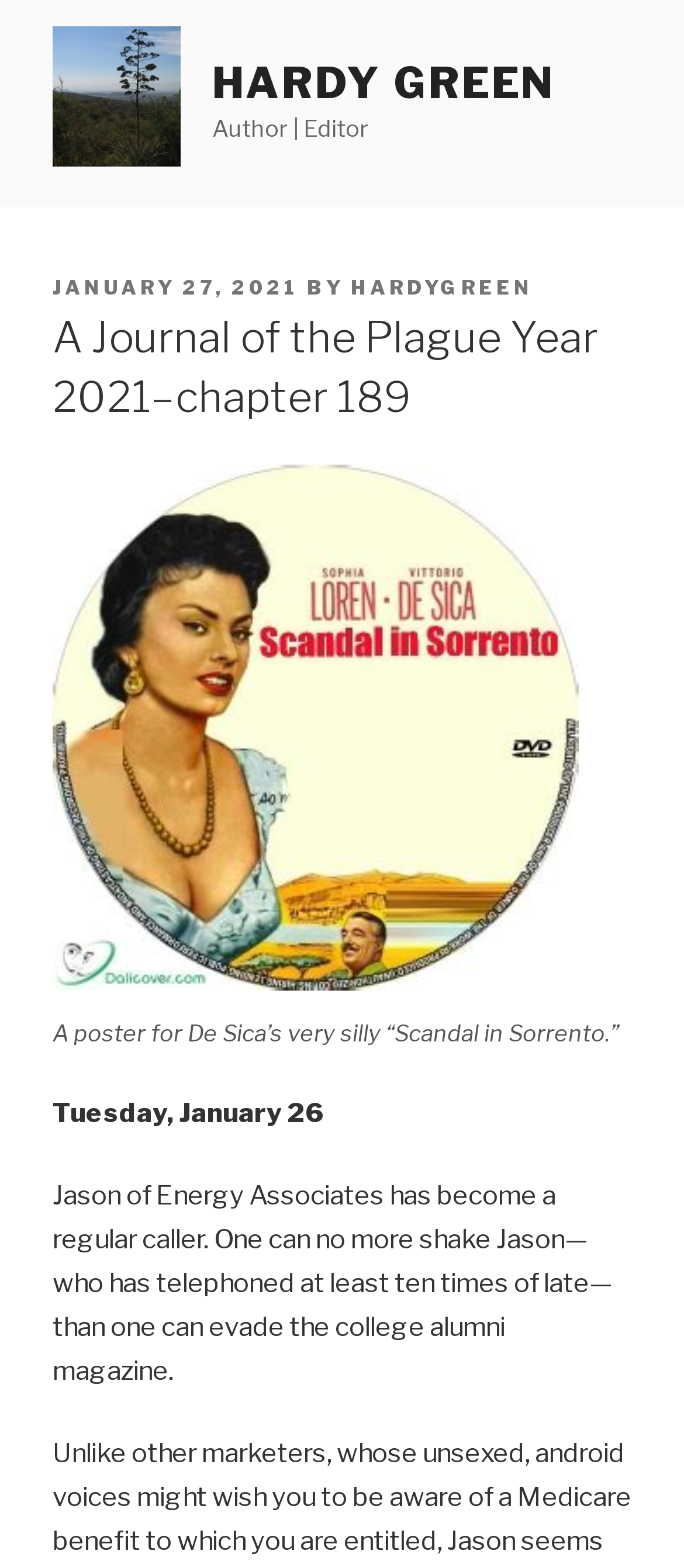Based on the element description January 27, 2021February 6, 2021, identify the bounding box of the UI element in the given webpage screenshot. The coordinates should be in the format (top-left x, top-left y, bottom-right x, bottom-right y) and must be between 0 and 1.

[0.077, 0.176, 0.438, 0.192]